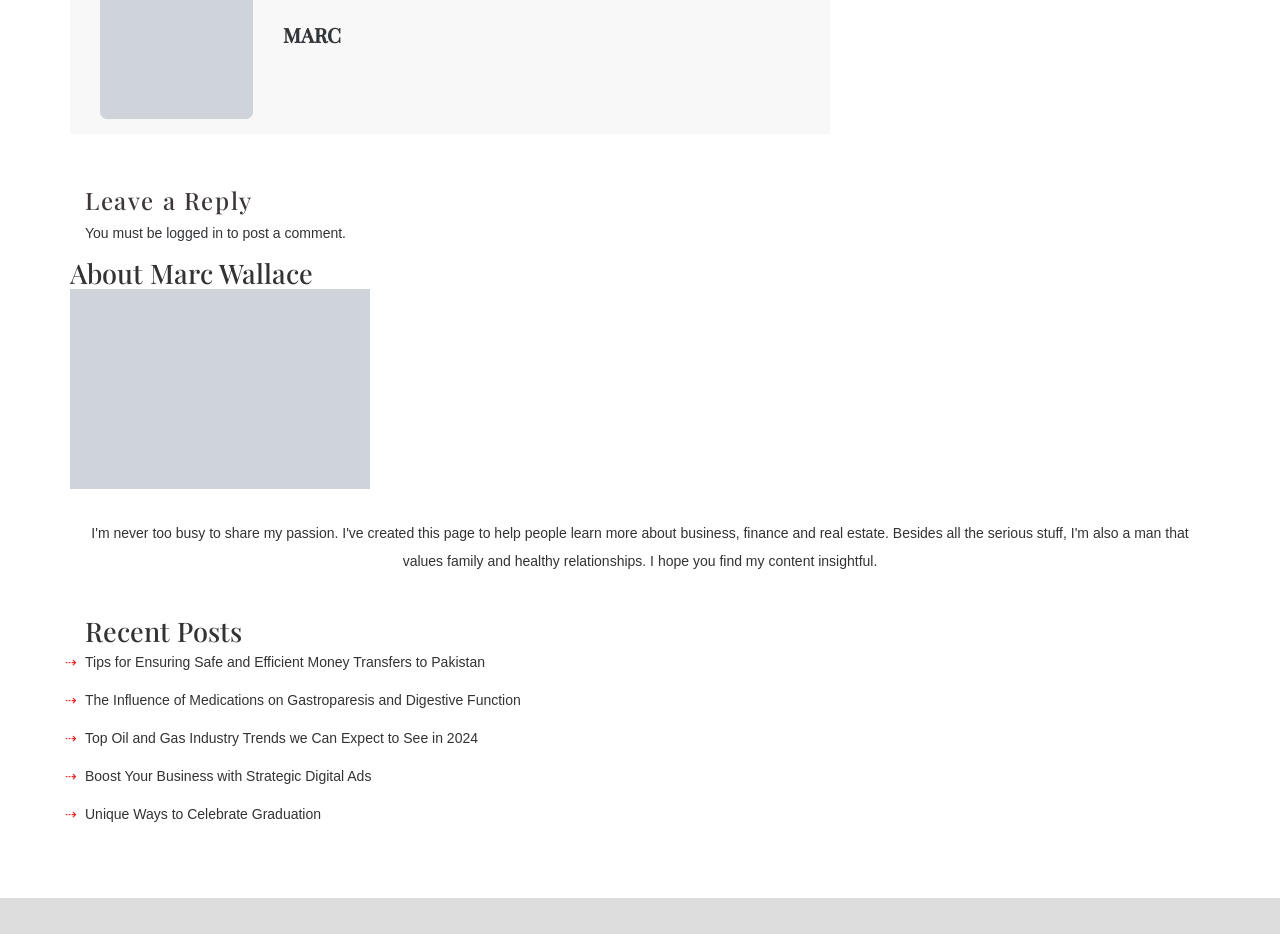How many recent posts are listed?
Refer to the image and respond with a one-word or short-phrase answer.

5